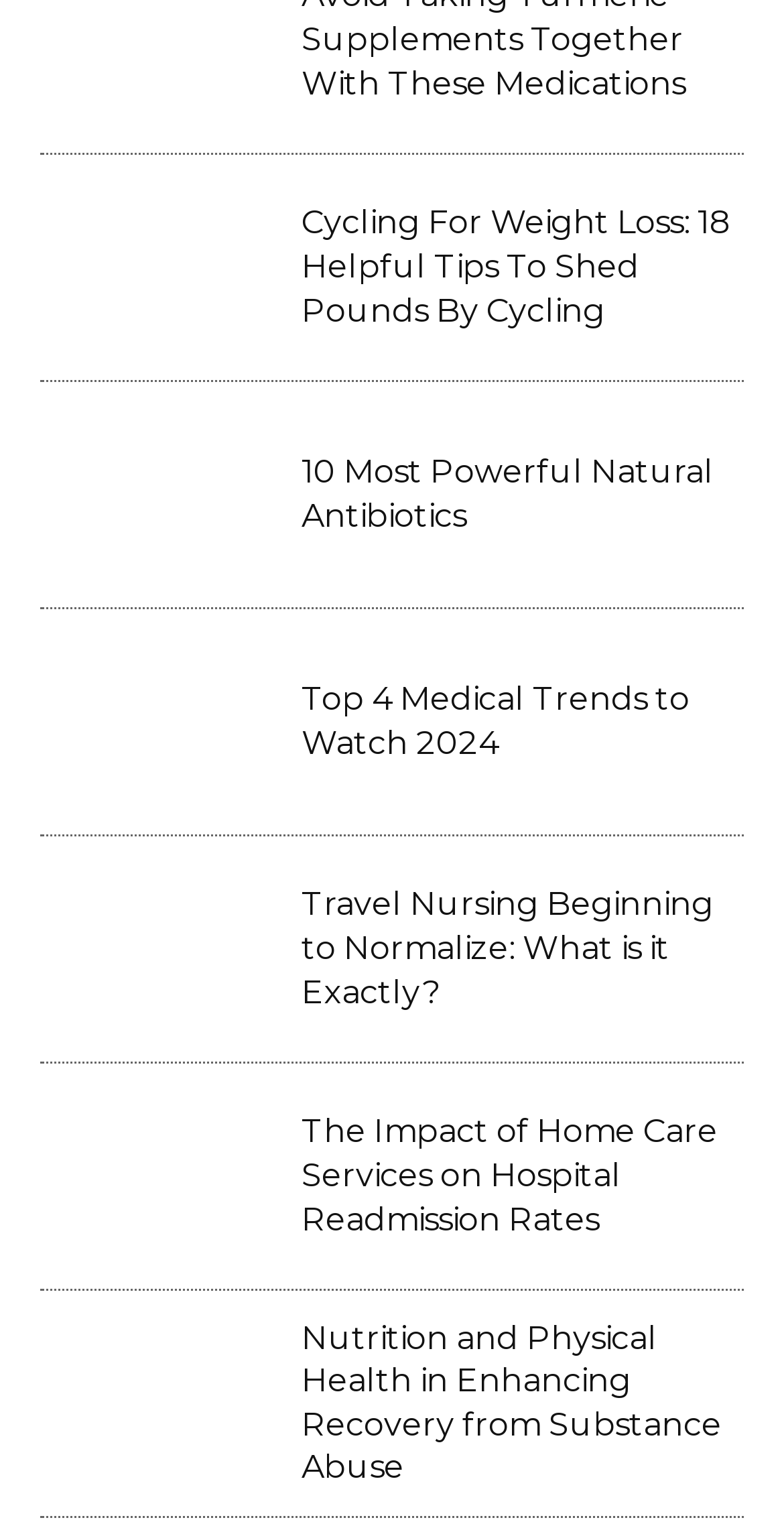How many images are on this webpage? Analyze the screenshot and reply with just one word or a short phrase.

6